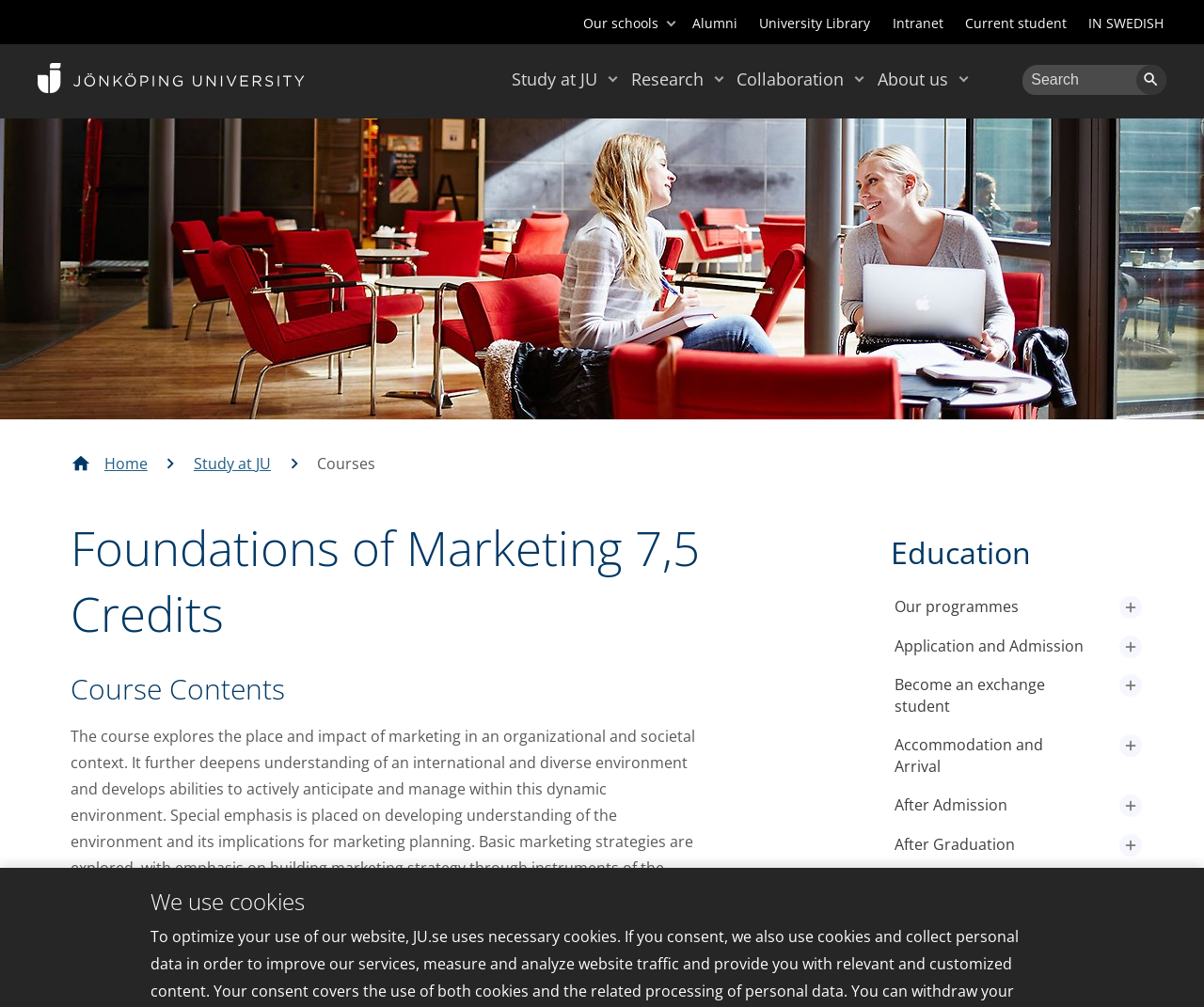What is the course about?
Answer the question using a single word or phrase, according to the image.

Marketing